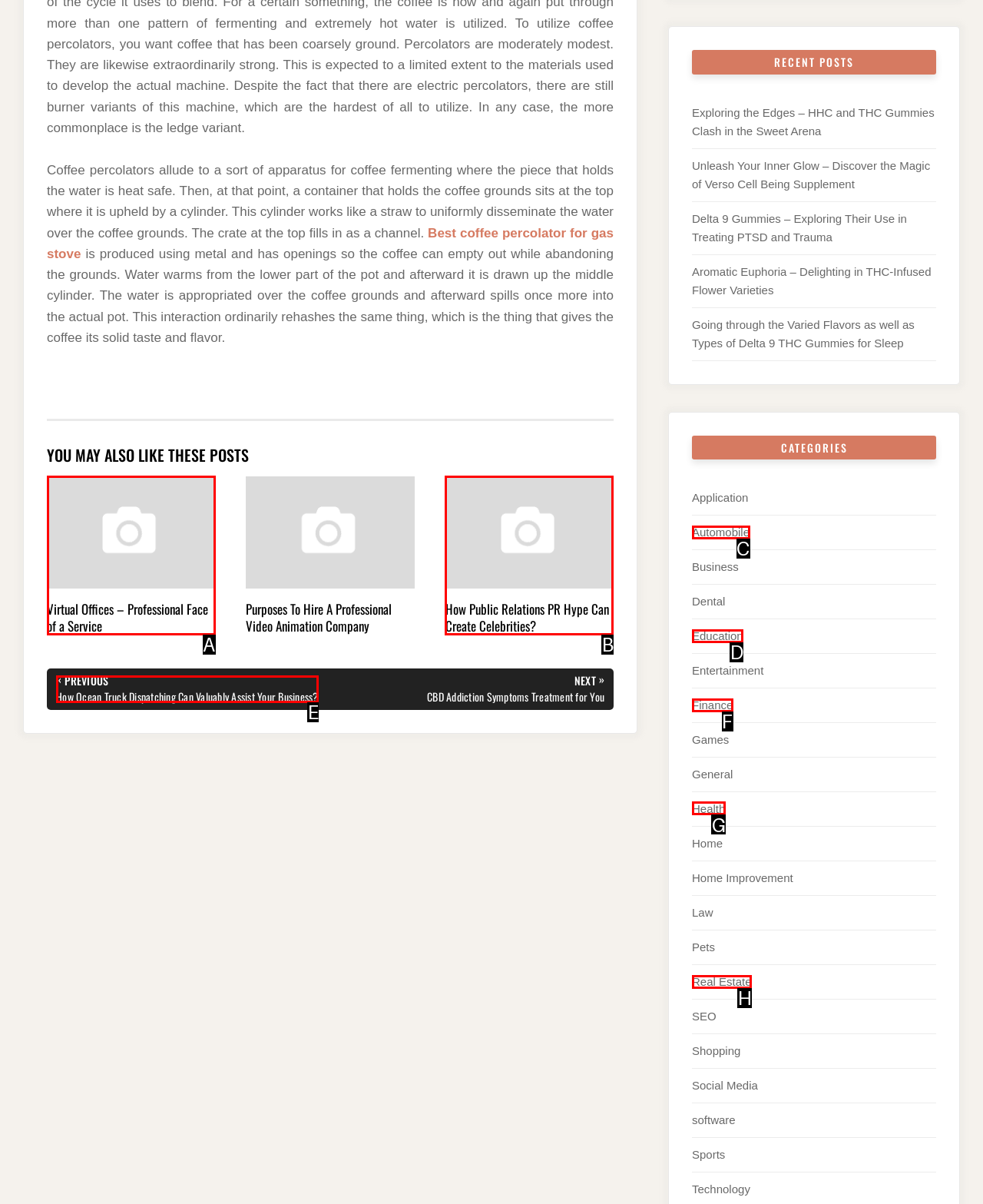Identify the appropriate choice to fulfill this task: Explore the category of Health
Respond with the letter corresponding to the correct option.

G